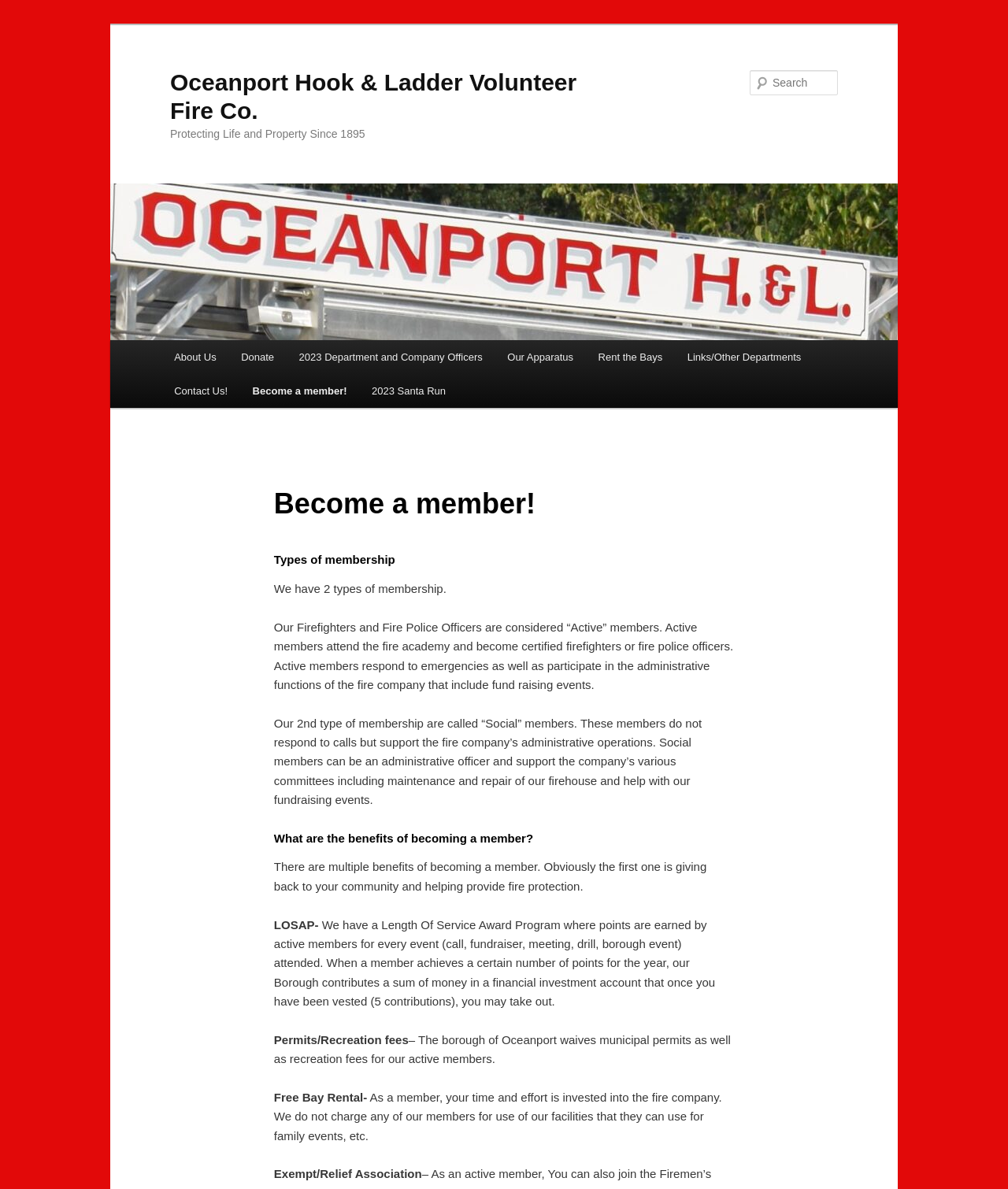Determine the bounding box coordinates for the area that needs to be clicked to fulfill this task: "Read about the types of membership". The coordinates must be given as four float numbers between 0 and 1, i.e., [left, top, right, bottom].

[0.272, 0.463, 0.728, 0.479]